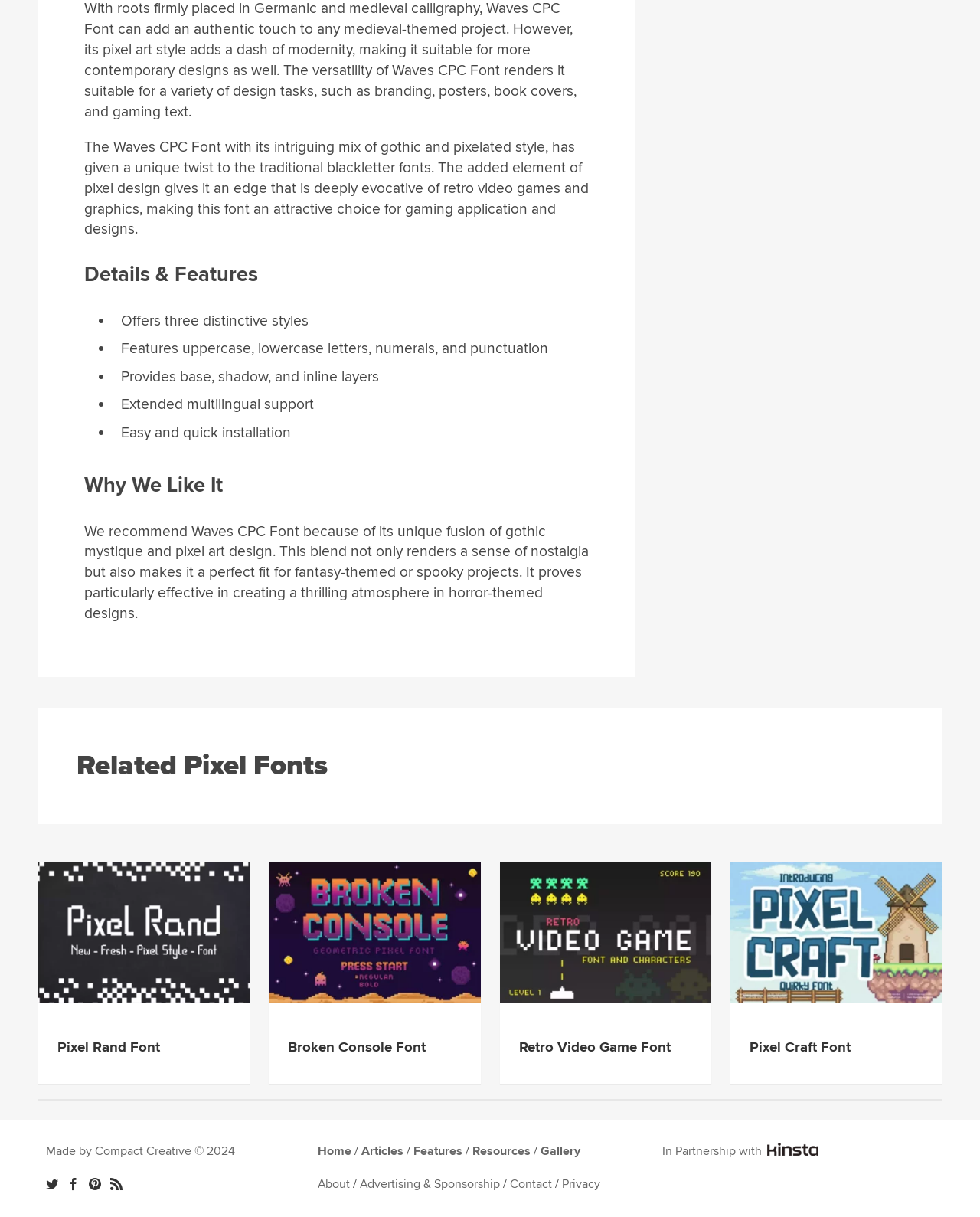What is the name of the company that made the font?
Provide a detailed answer to the question, using the image to inform your response.

The webpage mentions that the font is 'Made by Compact Creative © 2024', which indicates that Compact Creative is the company that created the font.